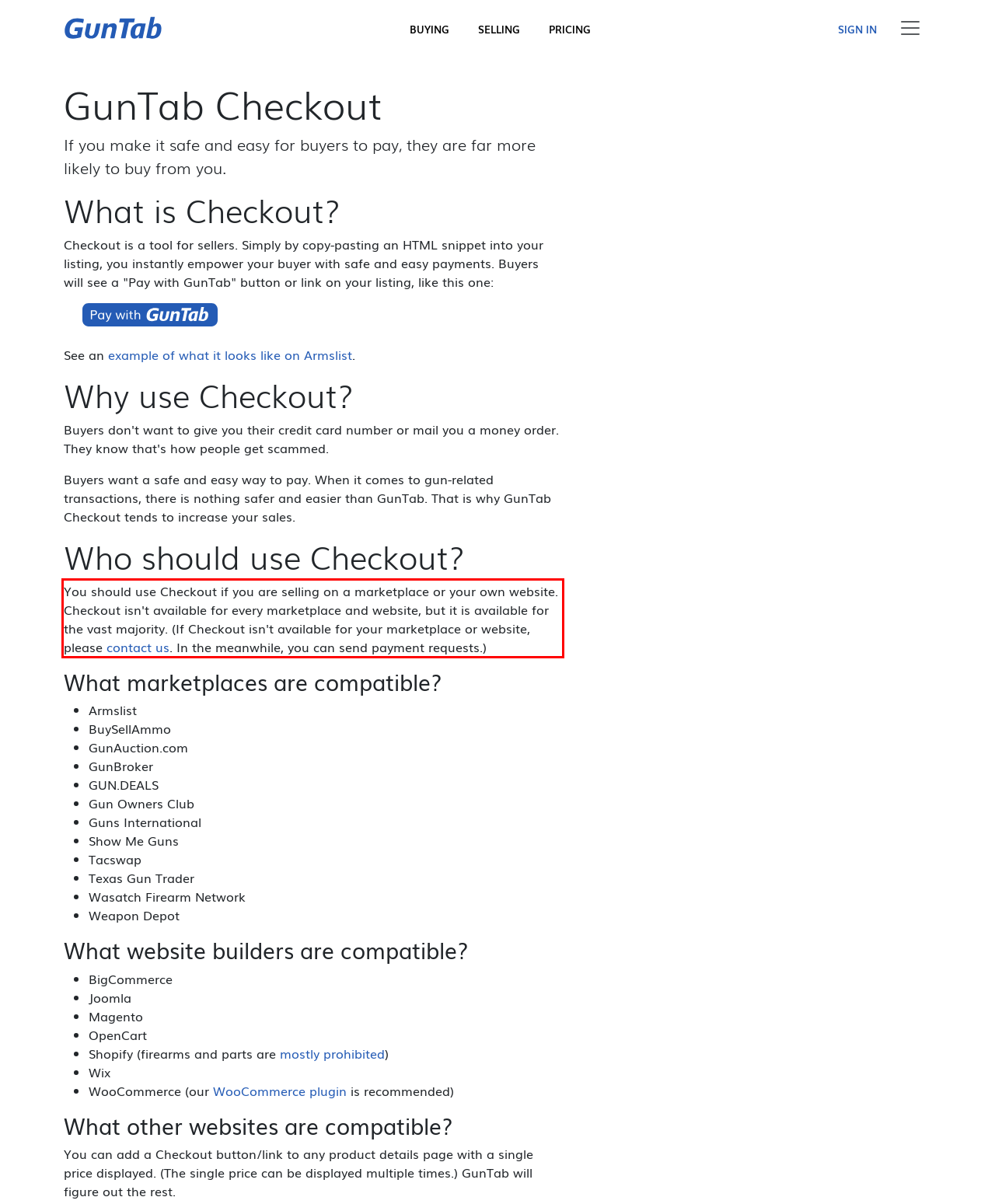You are provided with a screenshot of a webpage containing a red bounding box. Please extract the text enclosed by this red bounding box.

You should use Checkout if you are selling on a marketplace or your own website. Checkout isn't available for every marketplace and website, but it is available for the vast majority. (If Checkout isn't available for your marketplace or website, please contact us. In the meanwhile, you can send payment requests.)